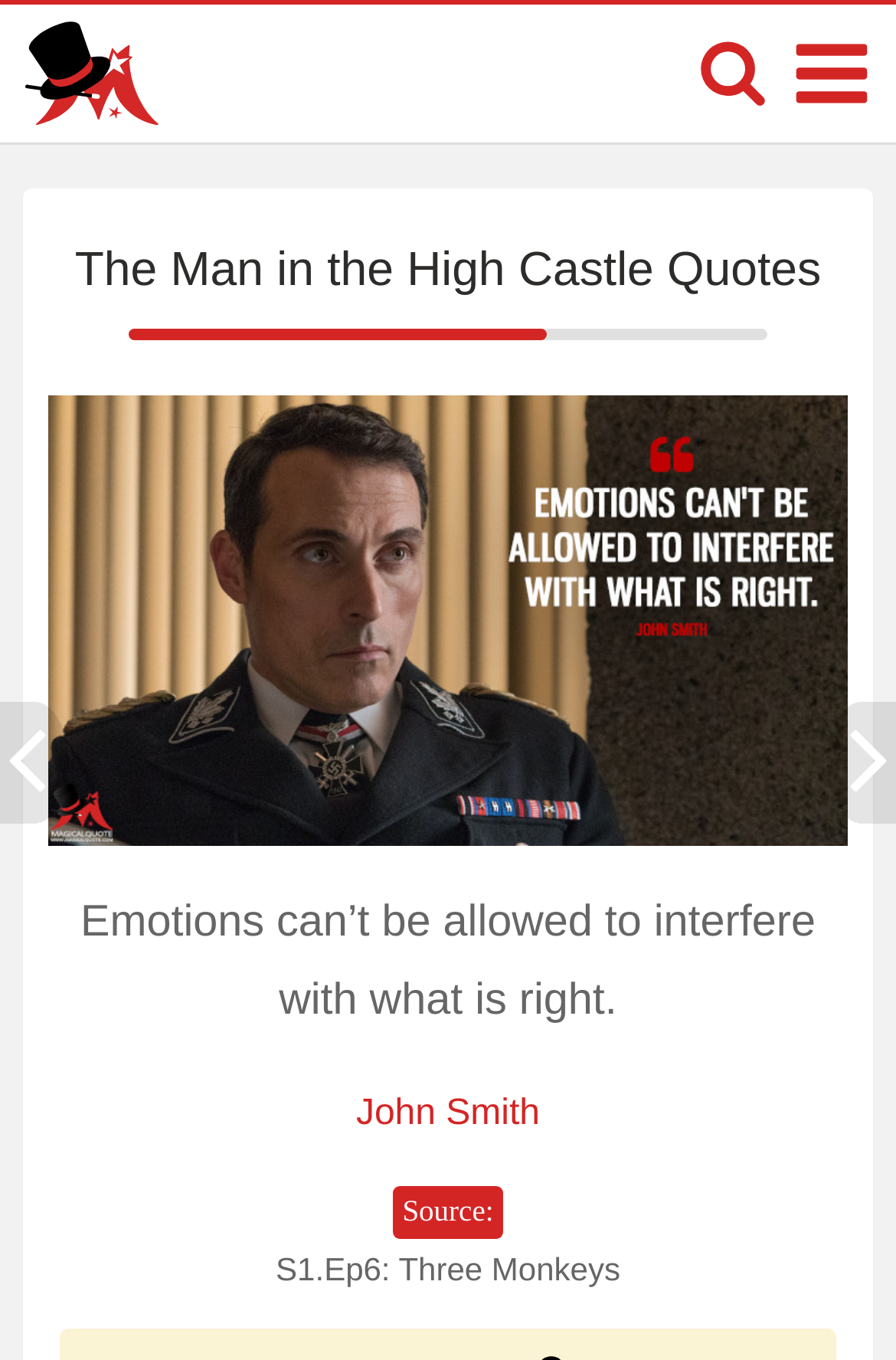Craft a detailed narrative of the webpage's structure and content.

This webpage appears to be a quote page from the TV show "The Man in the High Castle". At the top, there is a logo of "MagicalQuote" on the left and a search icon on the right. Below the logo, there is a heading that reads "The Man in the High Castle Quotes". 

On the left side of the page, there is a navigation section with links to previous and next quotes. The previous quote link is accompanied by a left arrow icon, and the next quote link is accompanied by a right arrow icon. 

The main content of the page is a quote image with a quote mark icon on the left and a quote from John Smith, which reads "Emotions can’t be allowed to interfere with what is right." The quote is attributed to John Smith and is from Season 1, Episode 6: Three Monkeys. 

There are three links on the page: one to the quote page, one to the previous quote, and one to the next quote. There are also three SVG icons: a logo icon, a search icon, and two navigation icons.